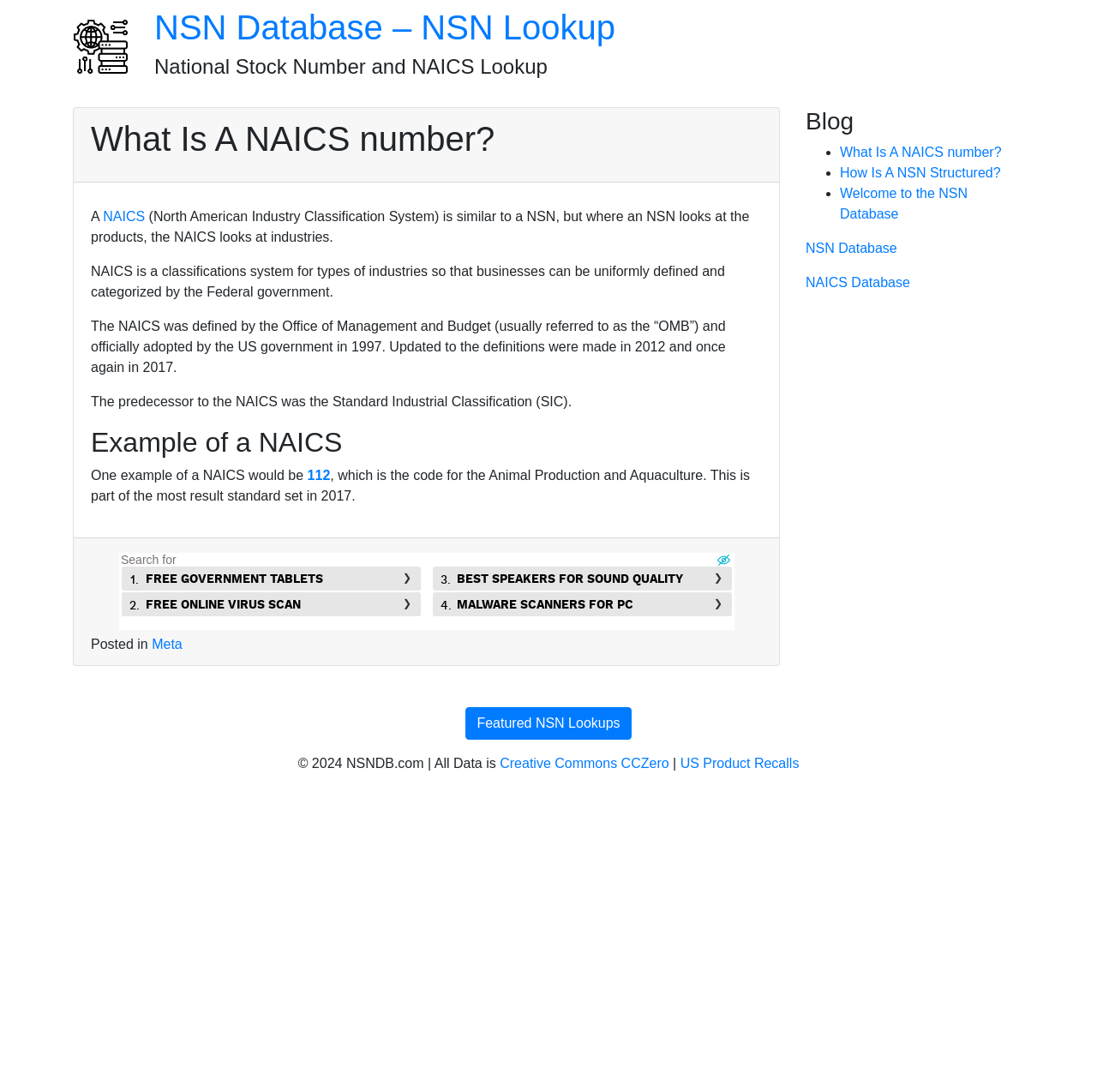Specify the bounding box coordinates of the area to click in order to follow the given instruction: "Explore the NAICS Database."

[0.734, 0.252, 0.83, 0.266]